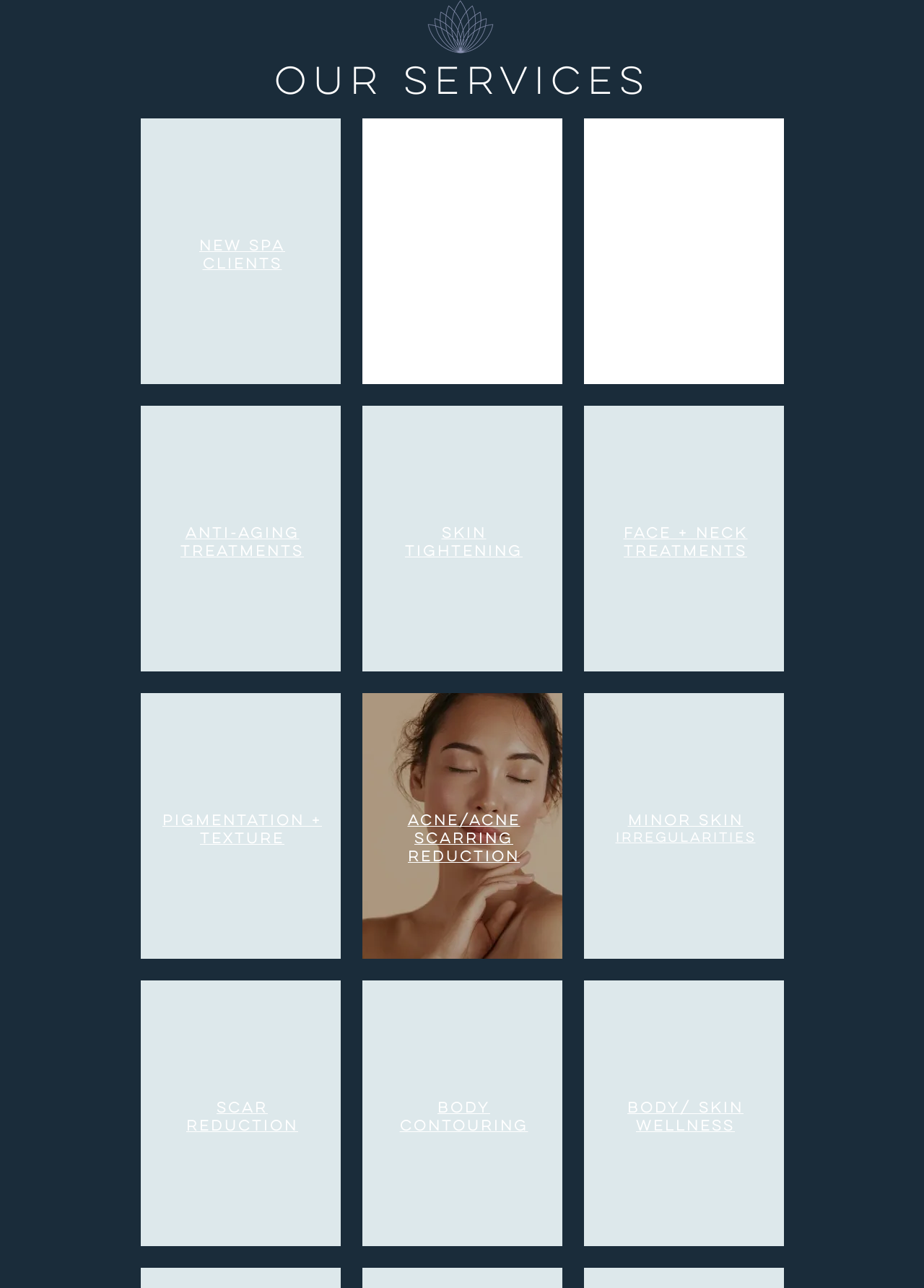Find the bounding box coordinates of the UI element according to this description: "Face + Neck Treatments".

[0.675, 0.409, 0.809, 0.434]